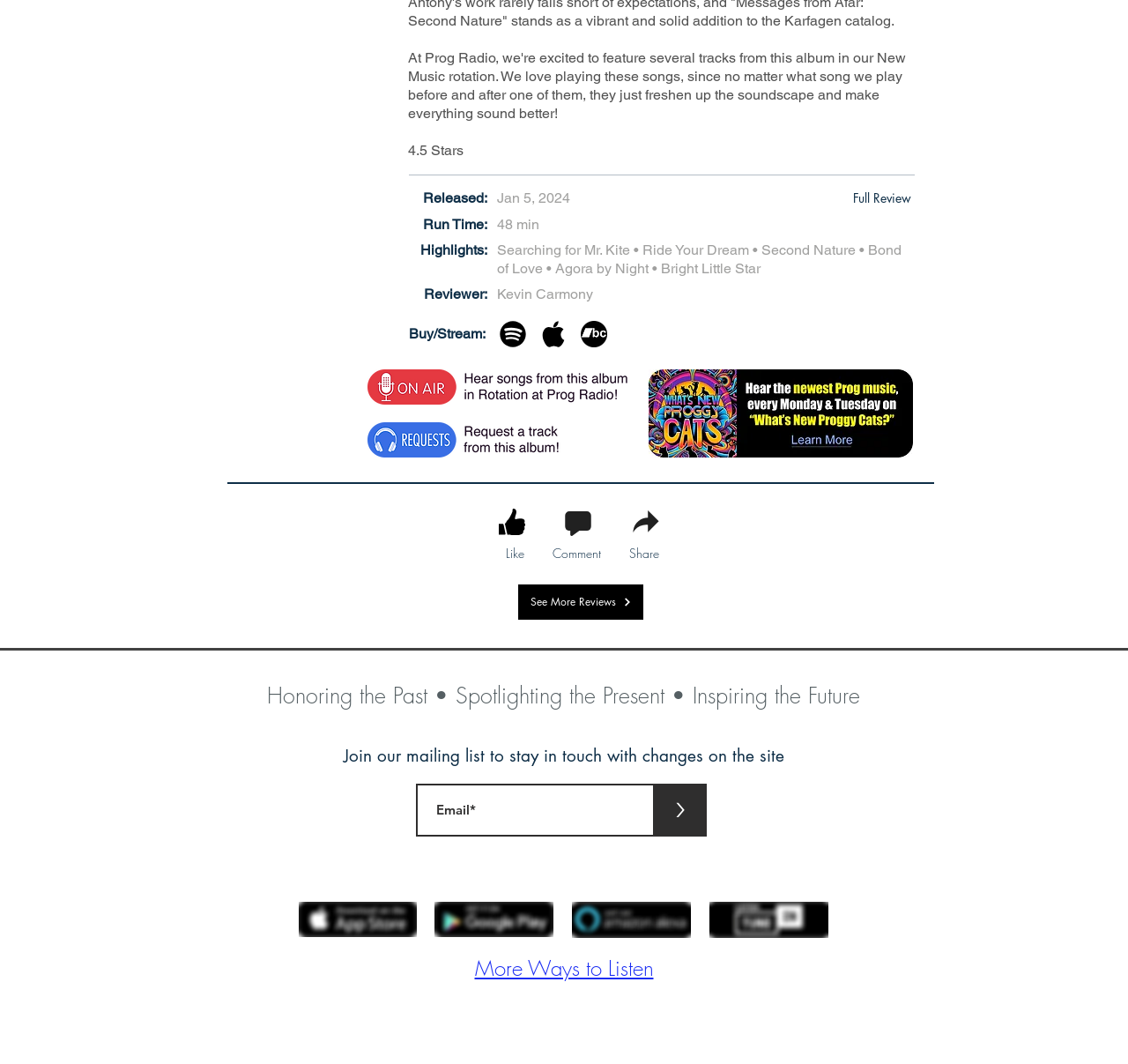Please answer the following question using a single word or phrase: 
What is the name of the album?

Searching for Mr. Kite